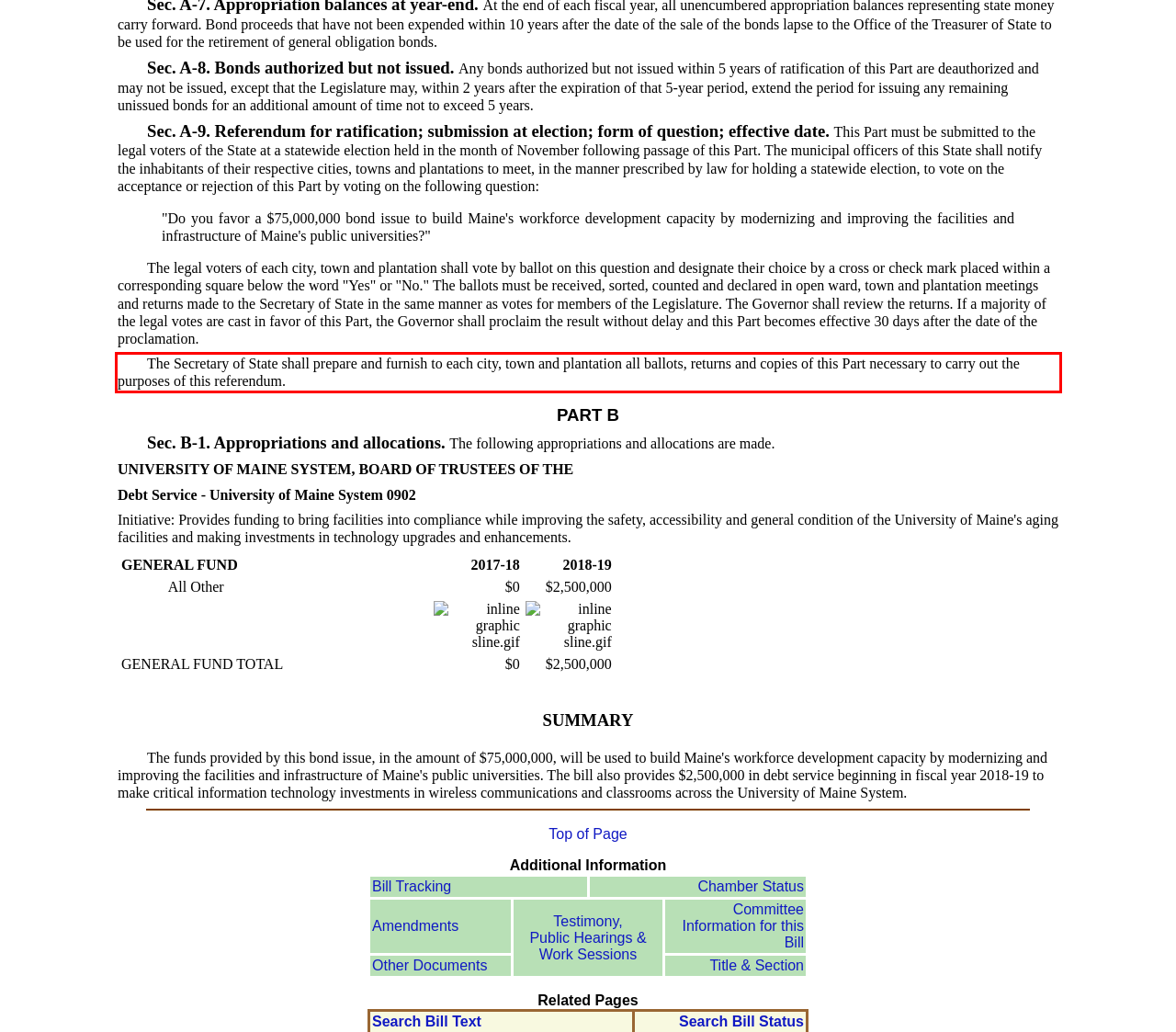You are provided with a screenshot of a webpage that includes a red bounding box. Extract and generate the text content found within the red bounding box.

The Secretary of State shall prepare and furnish to each city, town and plantation all ballots, returns and copies of this Part necessary to carry out the purposes of this referendum.